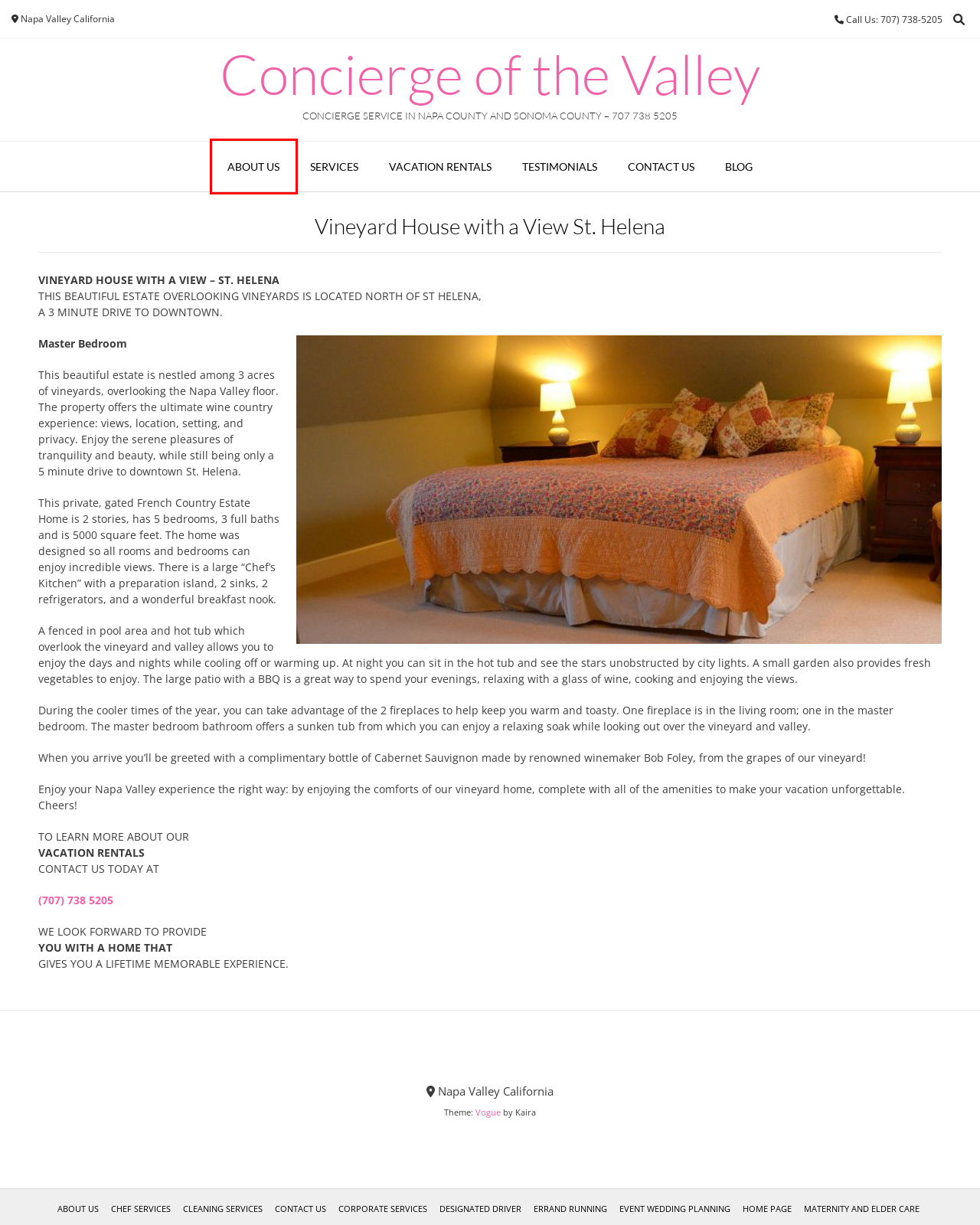Given a screenshot of a webpage featuring a red bounding box, identify the best matching webpage description for the new page after the element within the red box is clicked. Here are the options:
A. Event Wedding Planning – Concierge of the Valley
B. Vacation Rentals – Concierge of the Valley
C. Kaira - WordPress Theme Demos
D. Testimonials – Concierge of the Valley
E. About Us – Concierge of the Valley
F. Corporate Services – Concierge of the Valley
G. Concierge of the Valley – CONCIERGE SERVICE IN NAPA COUNTY AND SONOMA COUNTY – 707 738 5205
H. Maternity and Elder Care – Concierge of the Valley

E